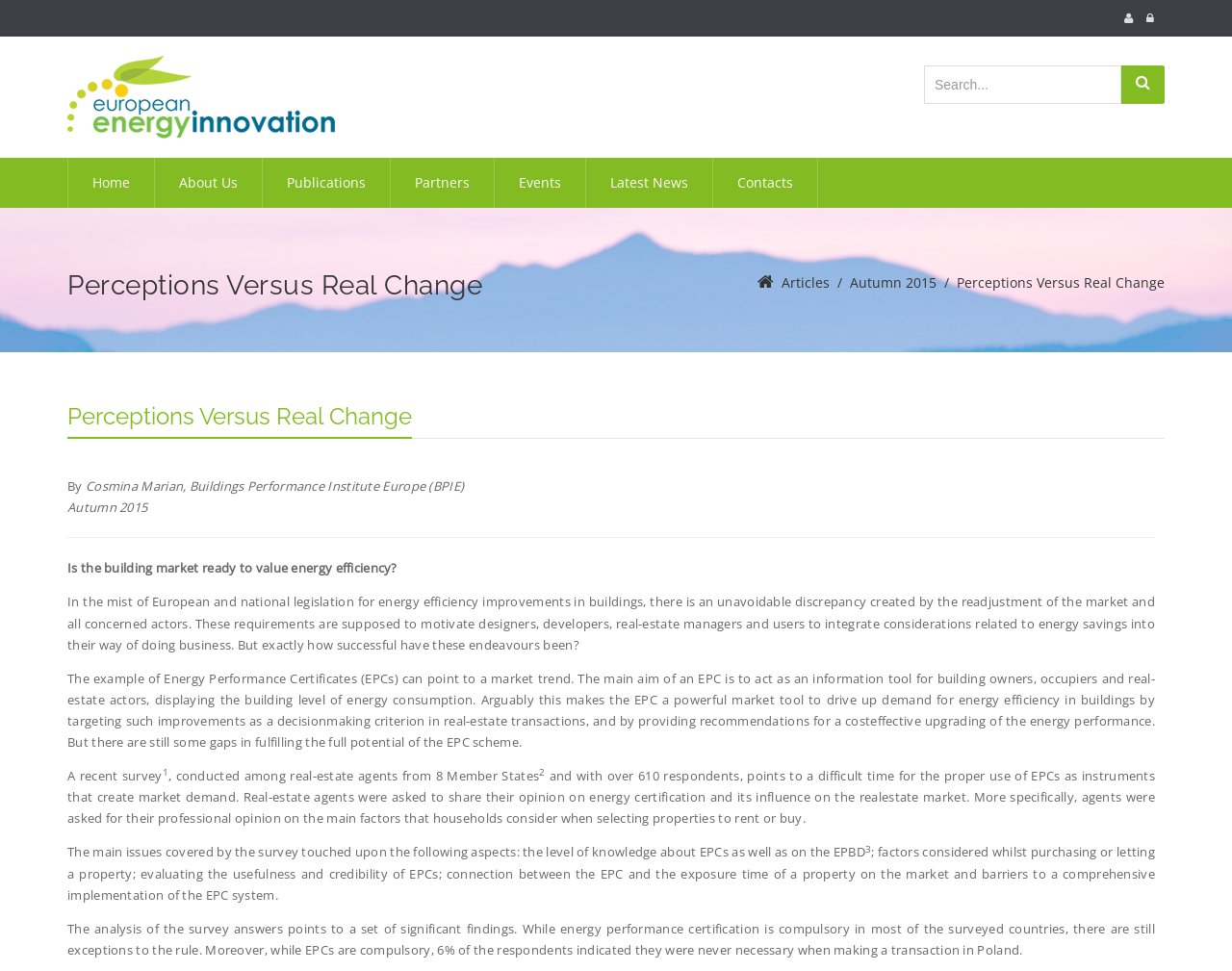Determine the bounding box of the UI component based on this description: "Latest News". The bounding box coordinates should be four float values between 0 and 1, i.e., [left, top, right, bottom].

[0.476, 0.163, 0.578, 0.214]